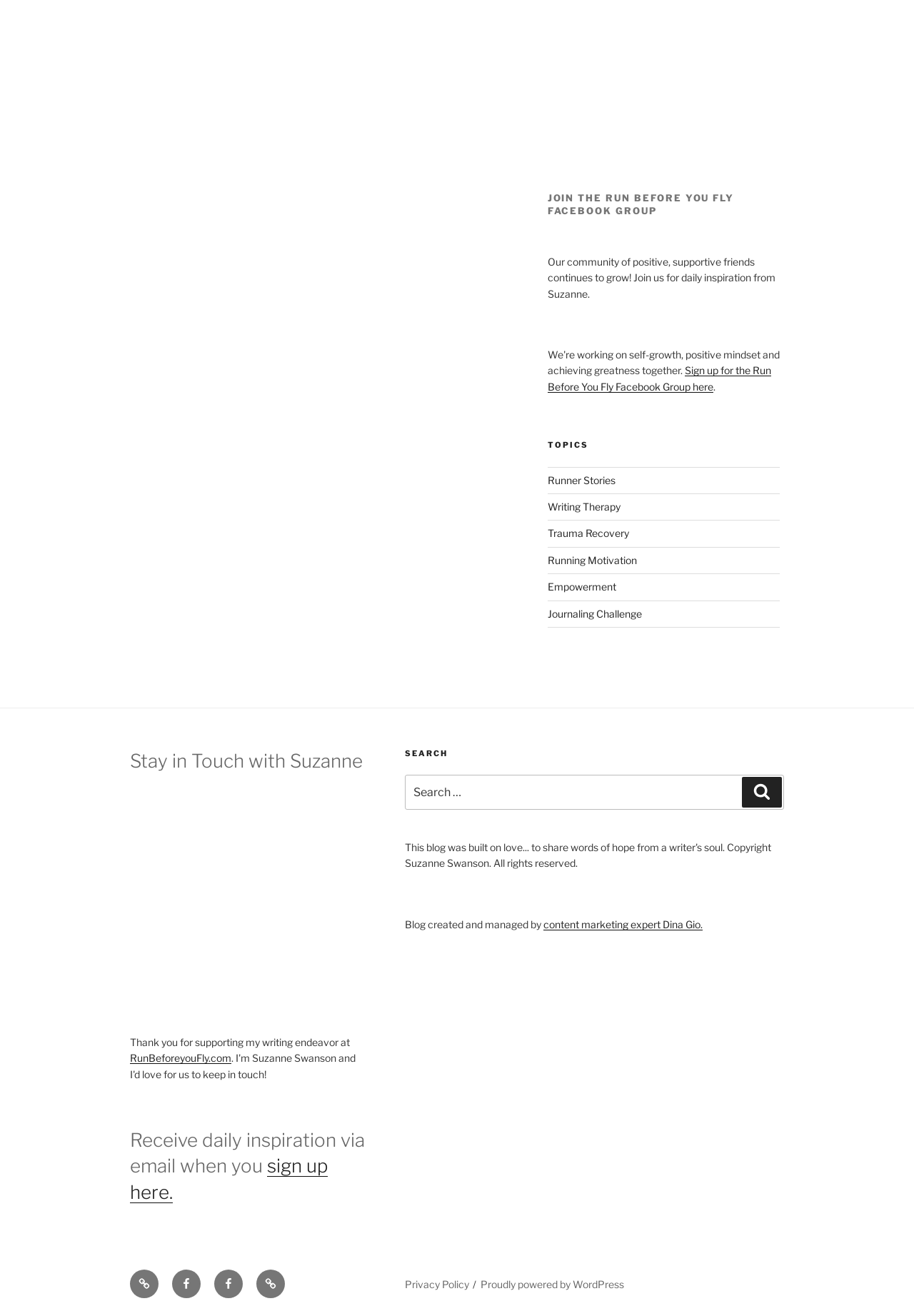Reply to the question with a single word or phrase:
What is the topic of the 'Runner Stories' link?

Runner Stories